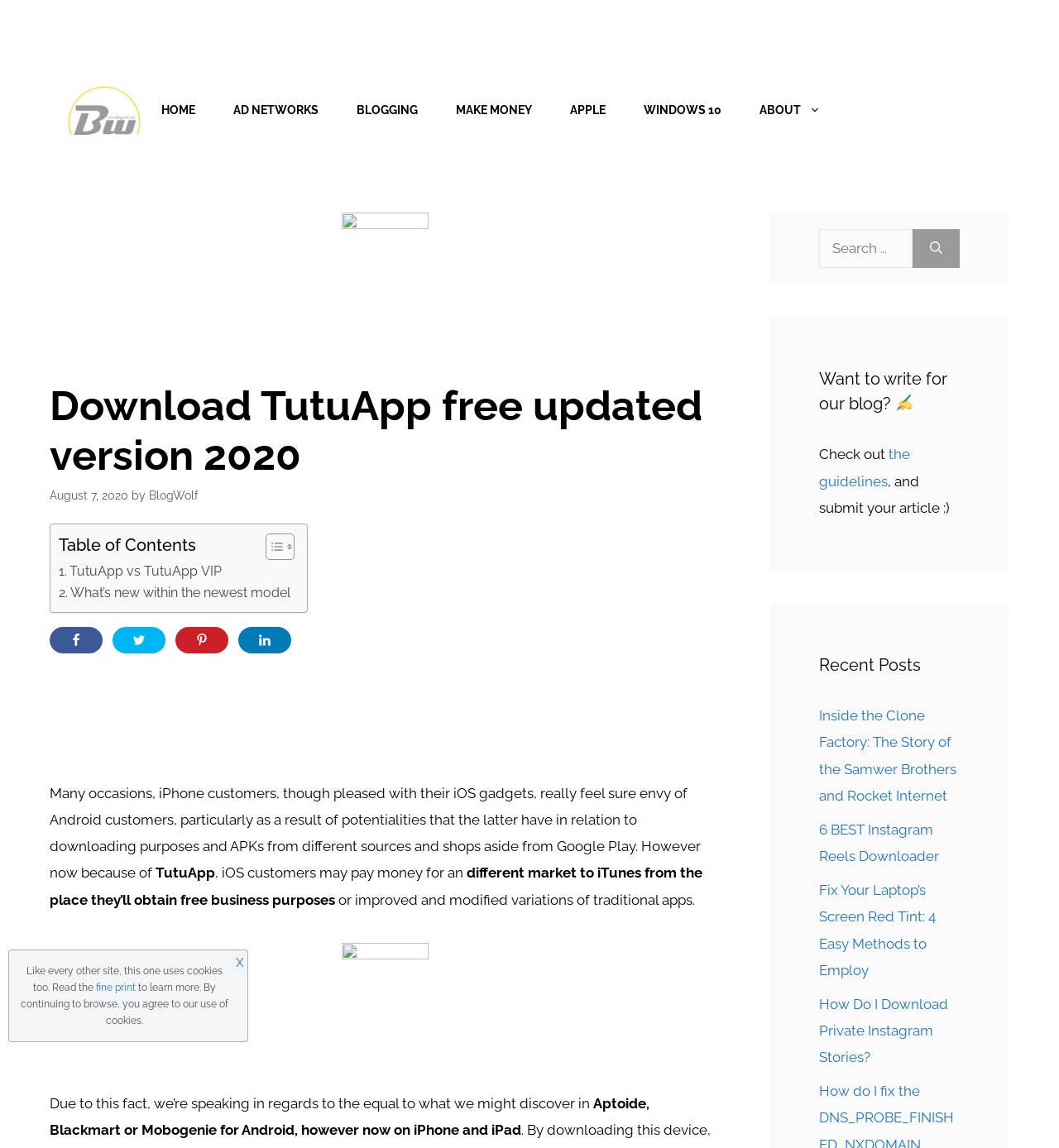Could you highlight the region that needs to be clicked to execute the instruction: "Search for something"?

[0.773, 0.199, 0.862, 0.234]